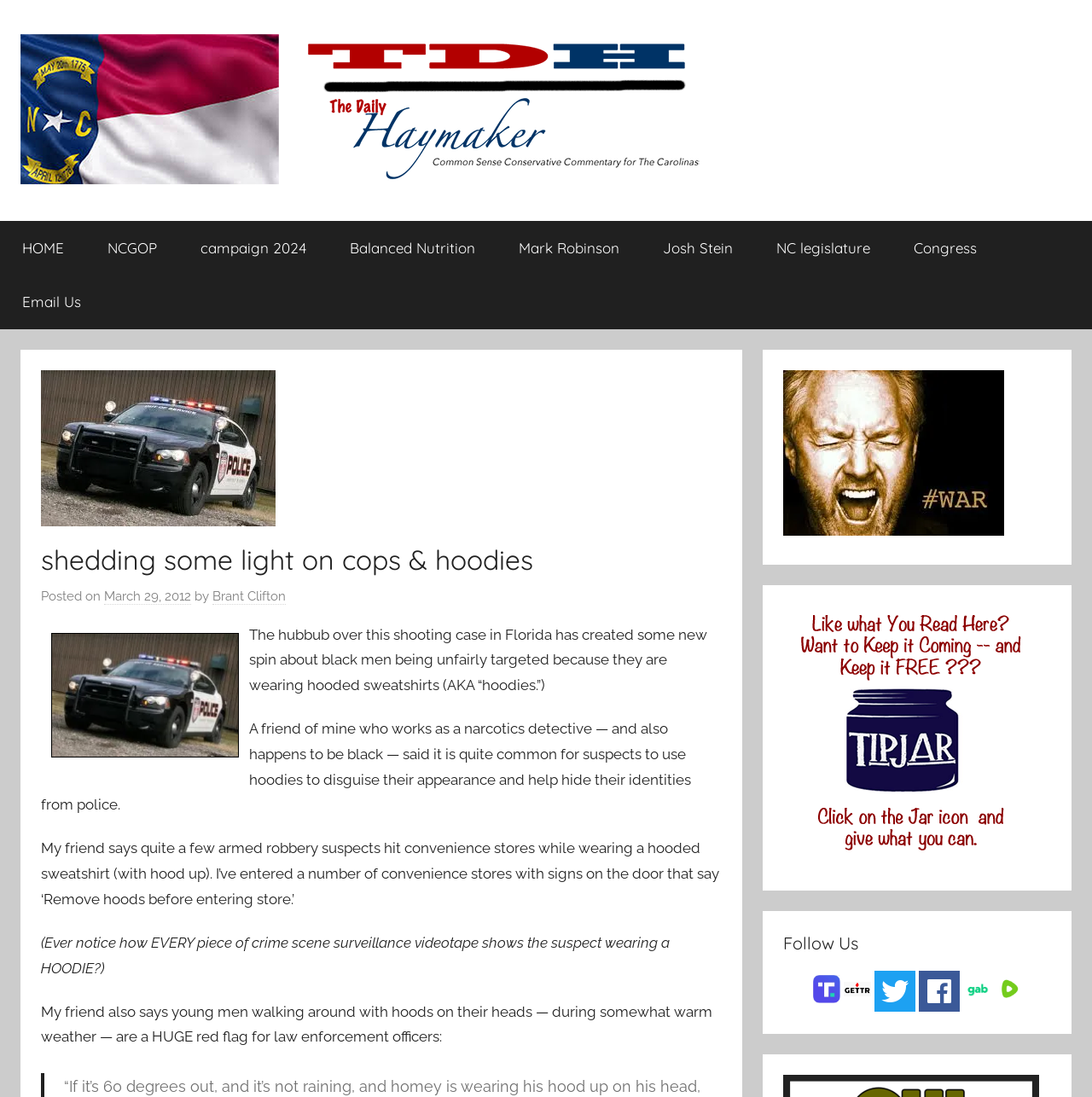Refer to the image and offer a detailed explanation in response to the question: What social media platforms are listed at the bottom of the webpage?

I determined the answer by looking at the bottom of the webpage, where I found a section with links to various social media platforms, including truthsocial, gettr, twitter, fb, gab, and rumble. This suggests that these are the social media platforms listed at the bottom of the webpage.